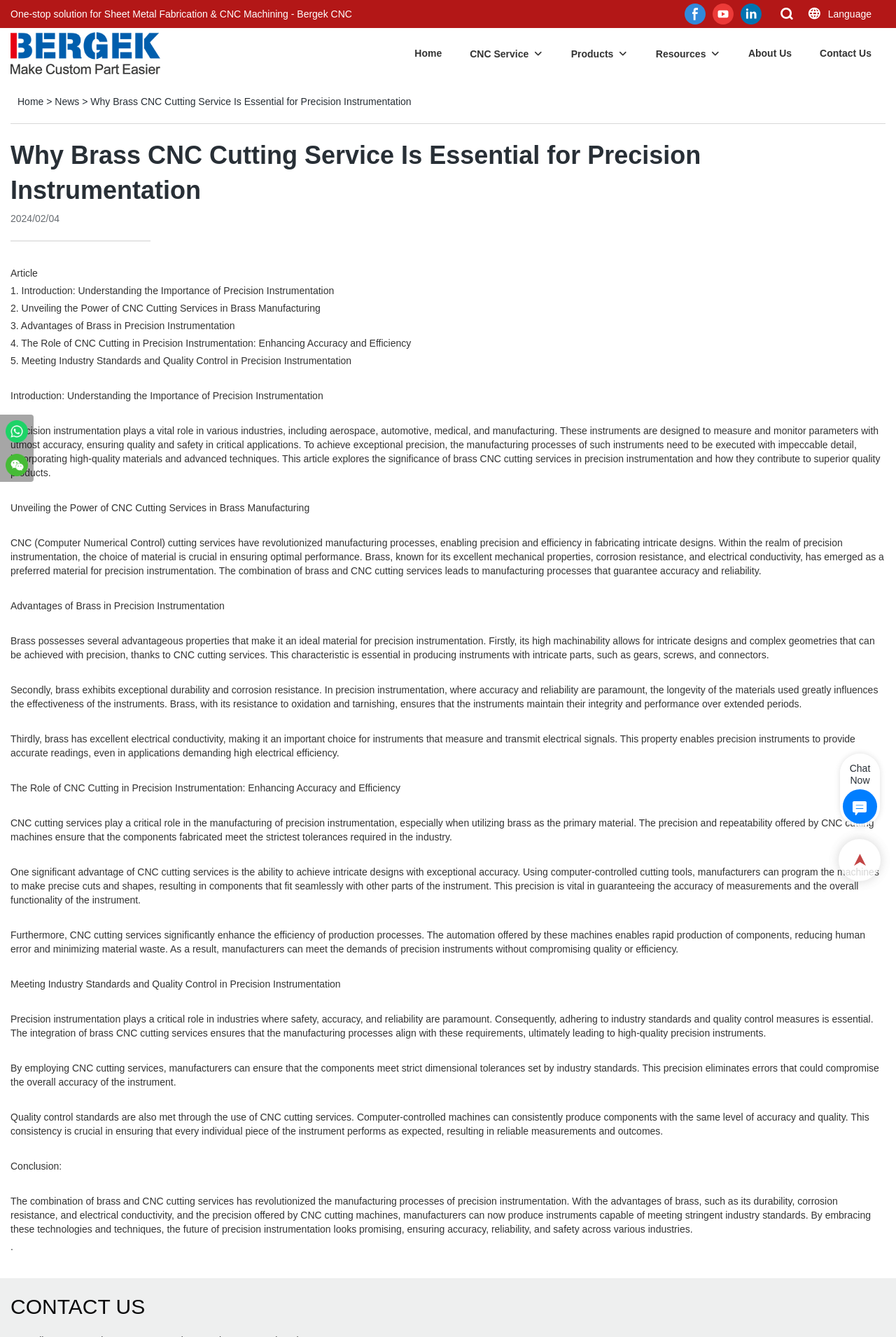Please find the bounding box for the UI component described as follows: "Resources".

[0.732, 0.034, 0.788, 0.047]